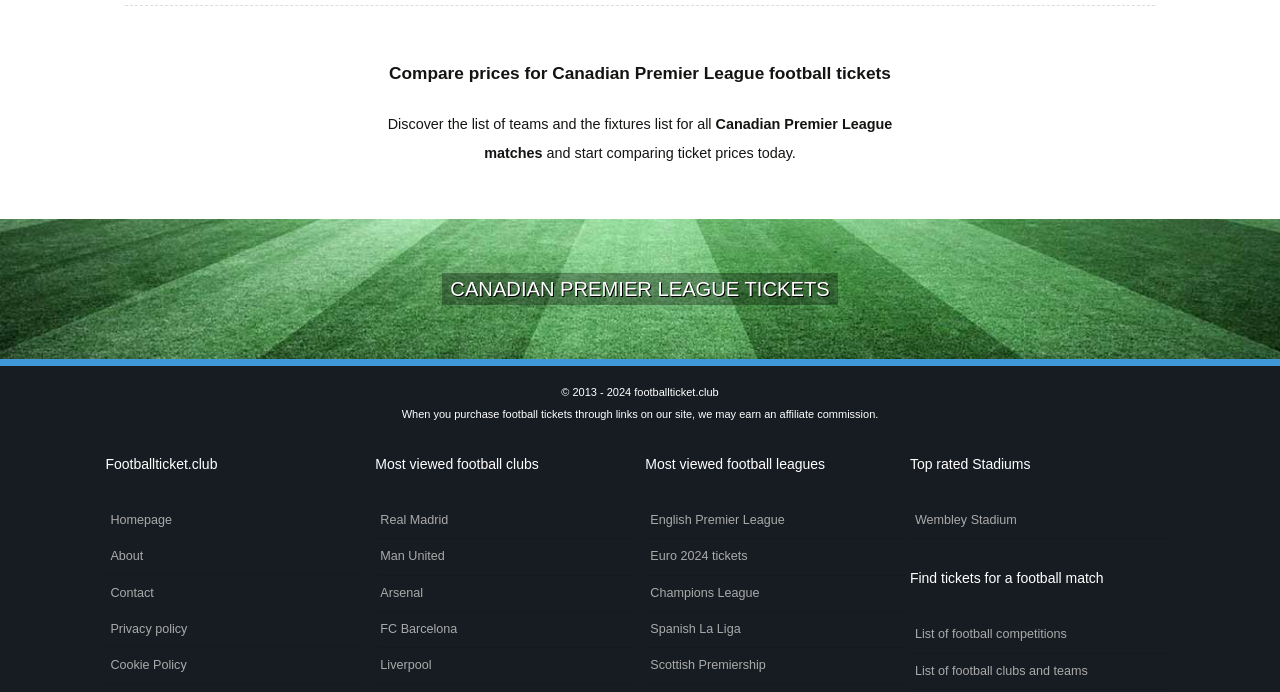Find the bounding box coordinates of the area to click in order to follow the instruction: "Compare prices for Canadian Premier League football tickets".

[0.304, 0.091, 0.696, 0.12]